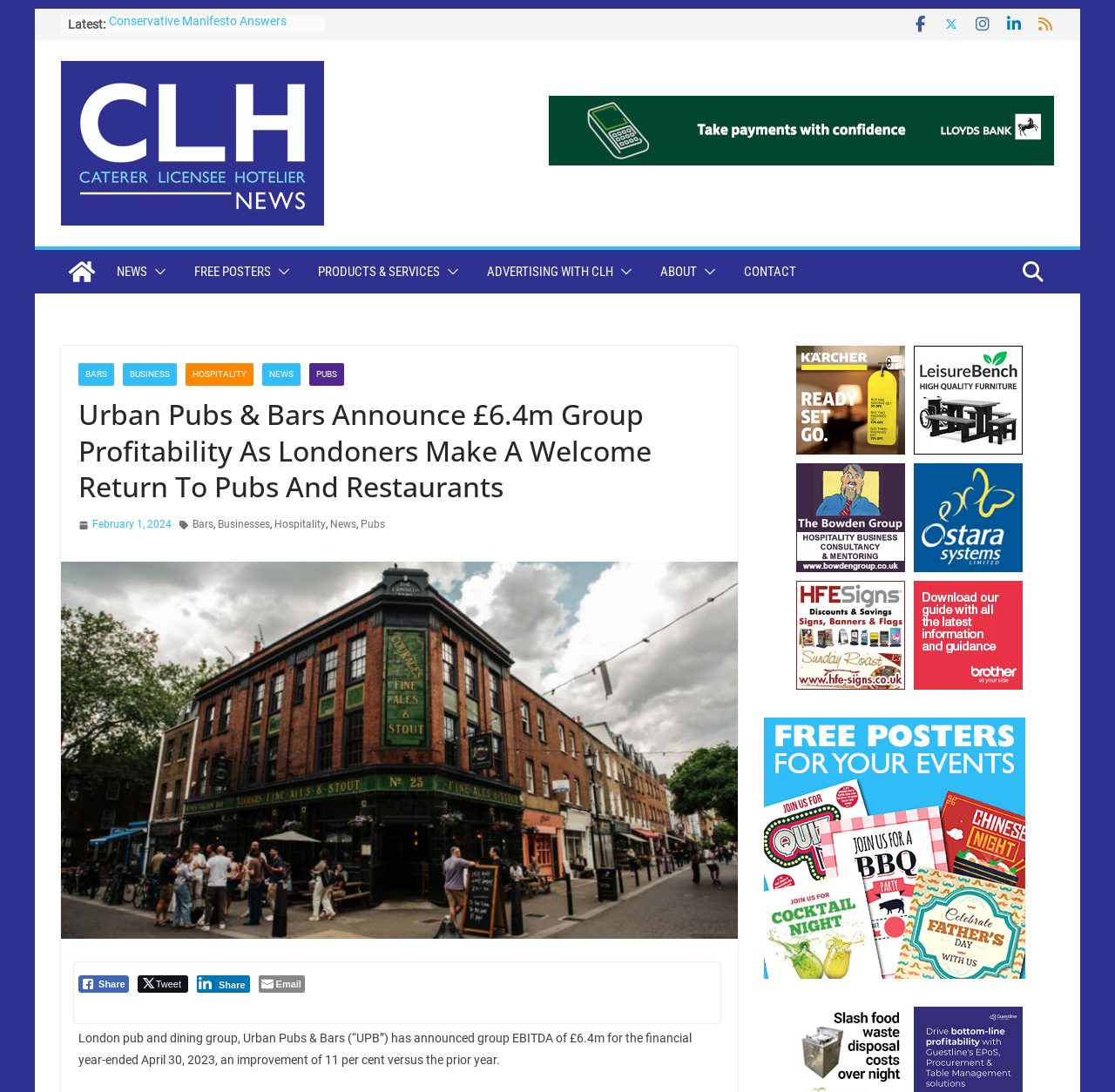Given the webpage screenshot, identify the bounding box of the UI element that matches this description: "Pubs".

[0.323, 0.472, 0.345, 0.489]